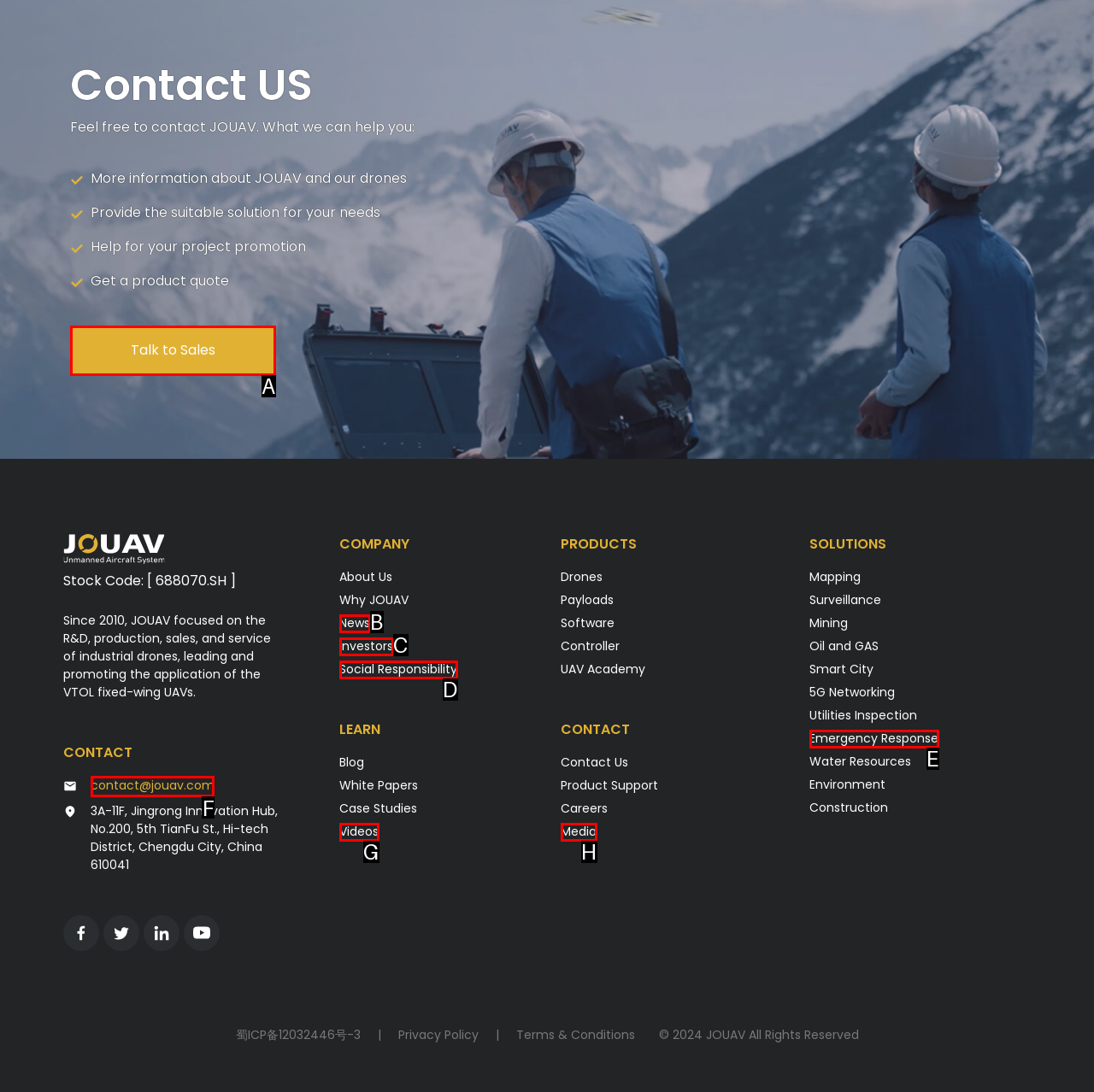What is the letter of the UI element you should click to Contact via email? Provide the letter directly.

F